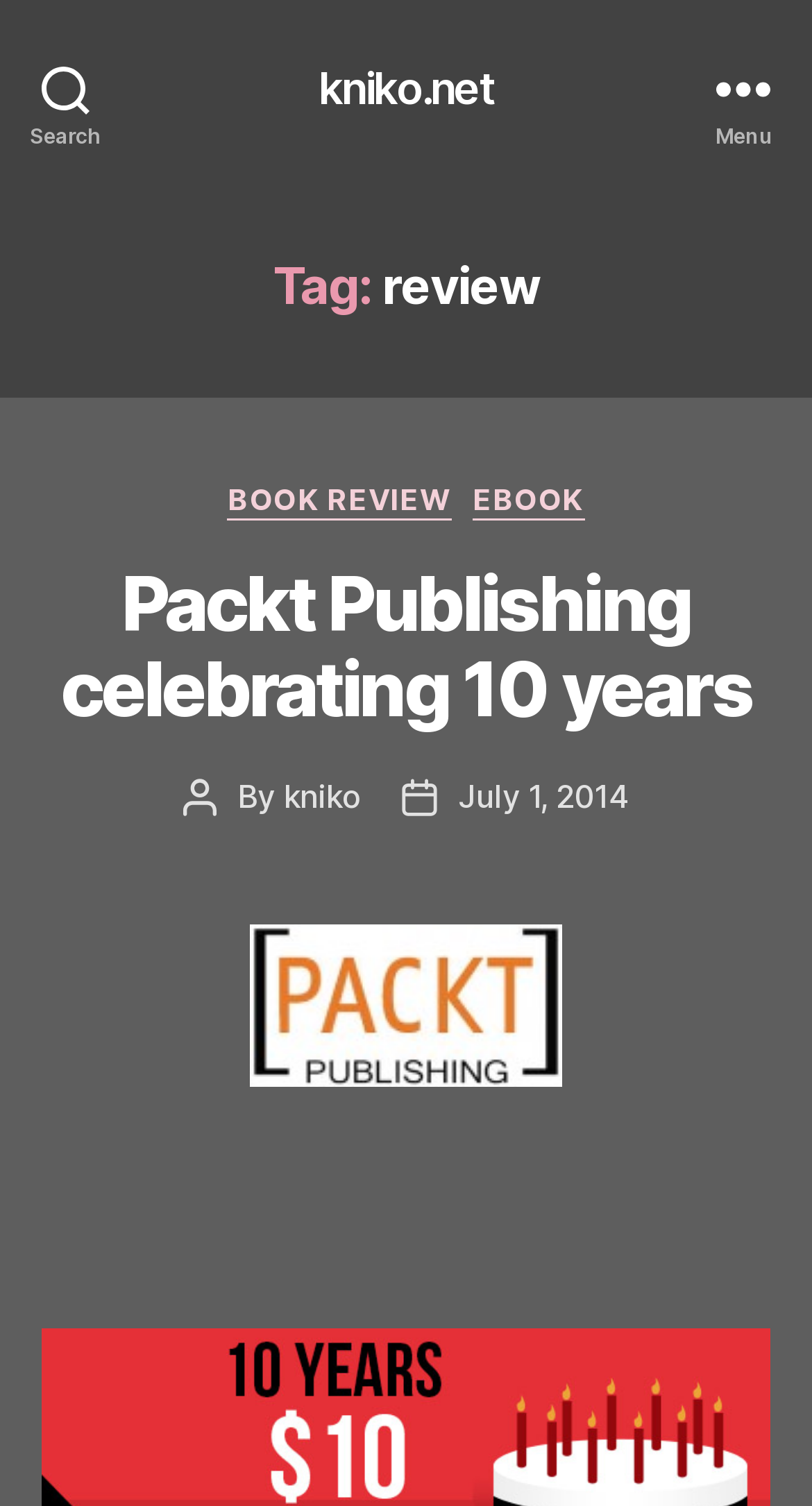For the element described, predict the bounding box coordinates as (top-left x, top-left y, bottom-right x, bottom-right y). All values should be between 0 and 1. Element description: Home

None